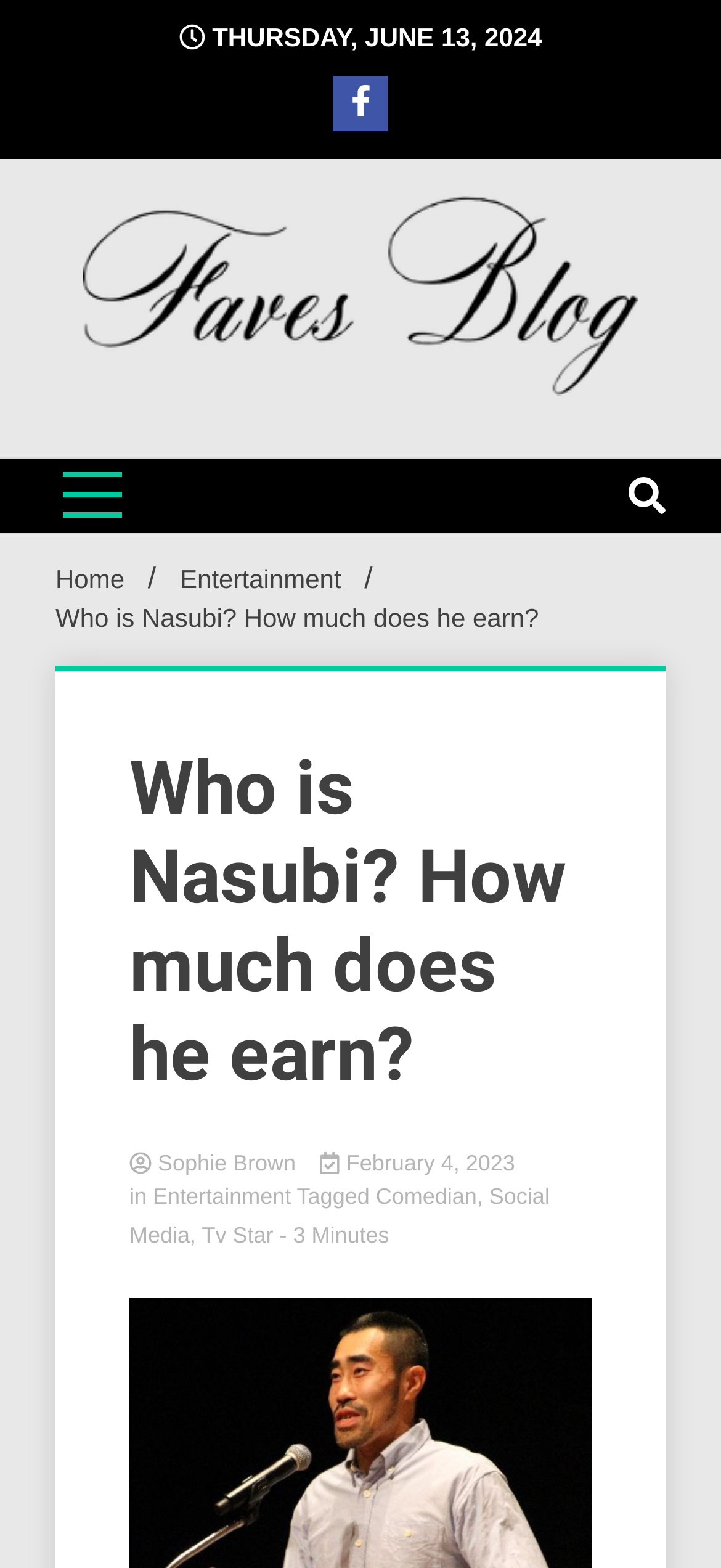Please answer the following question using a single word or phrase: 
What is the category of the article 'Who is Nasubi? How much does he earn?'?

Entertainment